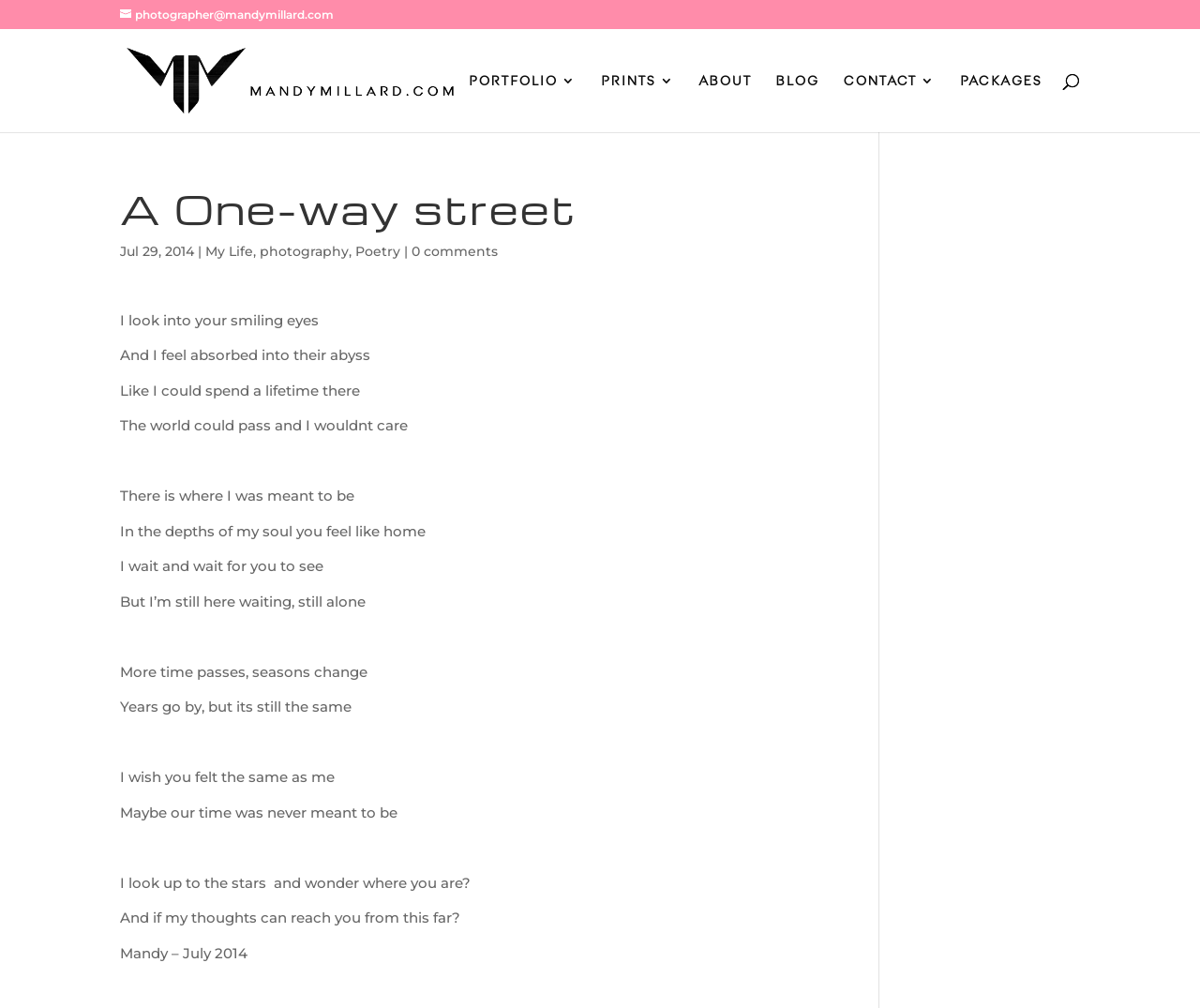Based on the element description, predict the bounding box coordinates (top-left x, top-left y, bottom-right x, bottom-right y) for the UI element in the screenshot: alt="Mandy Millard Photography"

[0.103, 0.07, 0.379, 0.087]